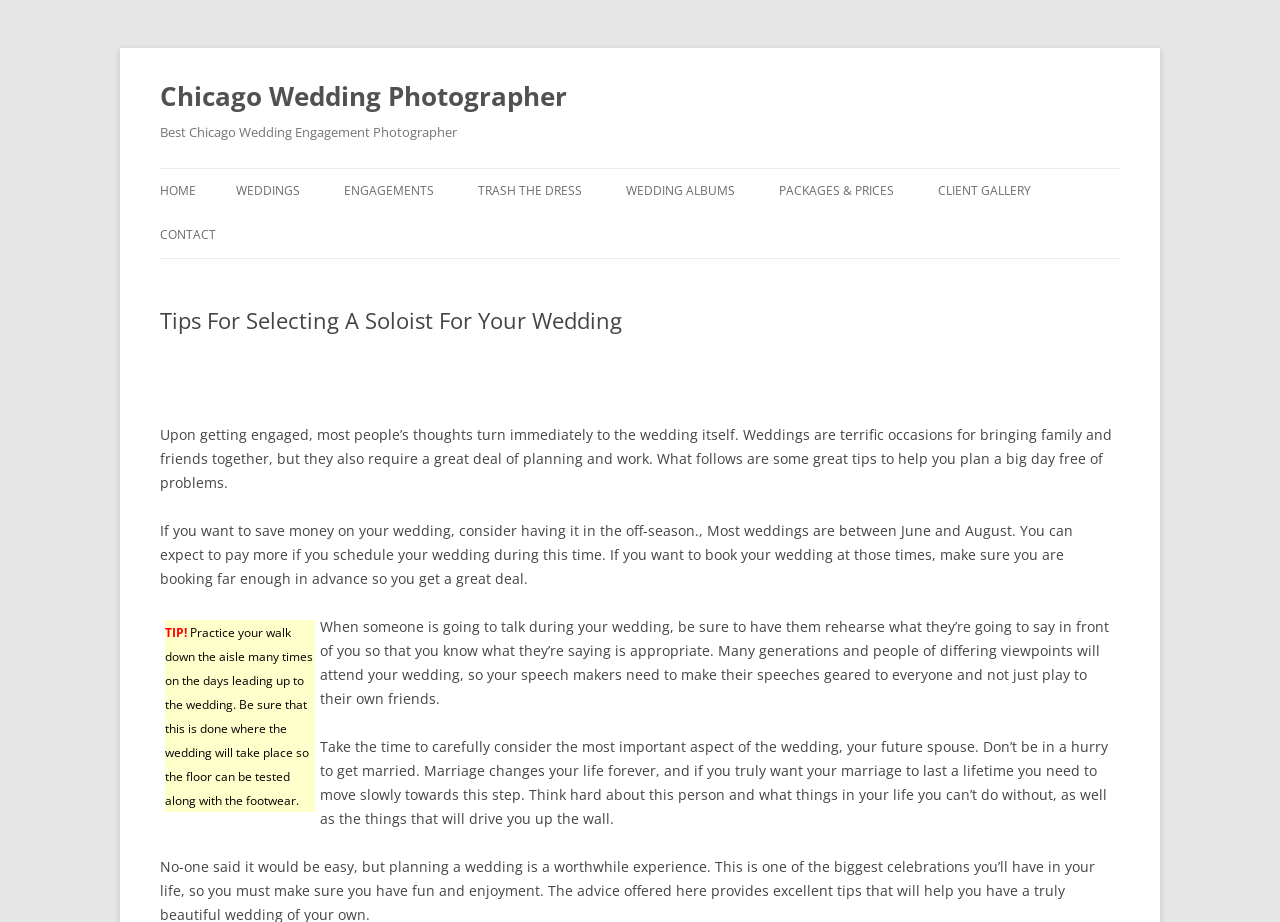Please identify the coordinates of the bounding box for the clickable region that will accomplish this instruction: "Click on 'HOME'".

[0.125, 0.183, 0.153, 0.231]